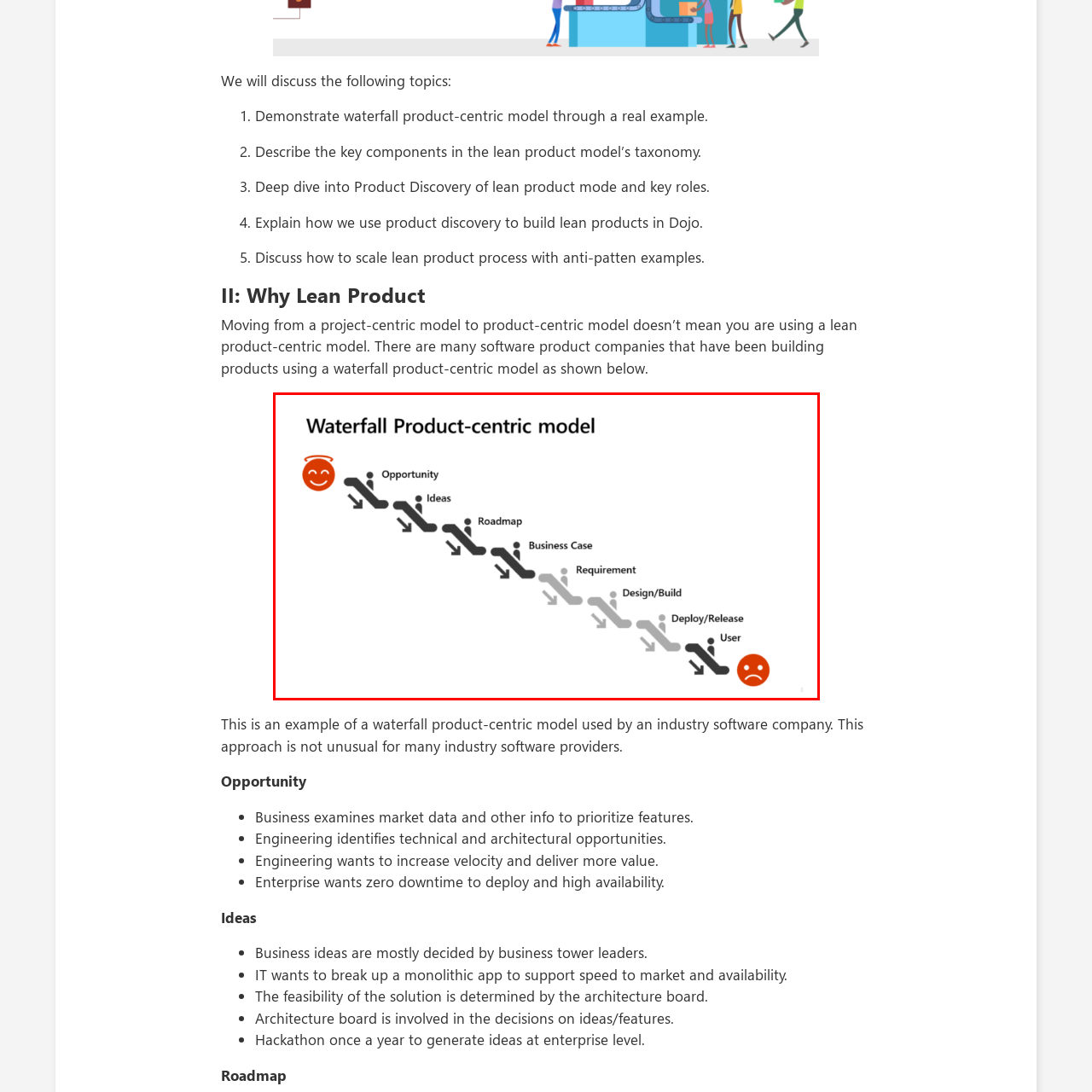Study the image enclosed in red and provide a single-word or short-phrase answer: What does the frowning icon represent in the Waterfall Product-centric Model?

End-user experience